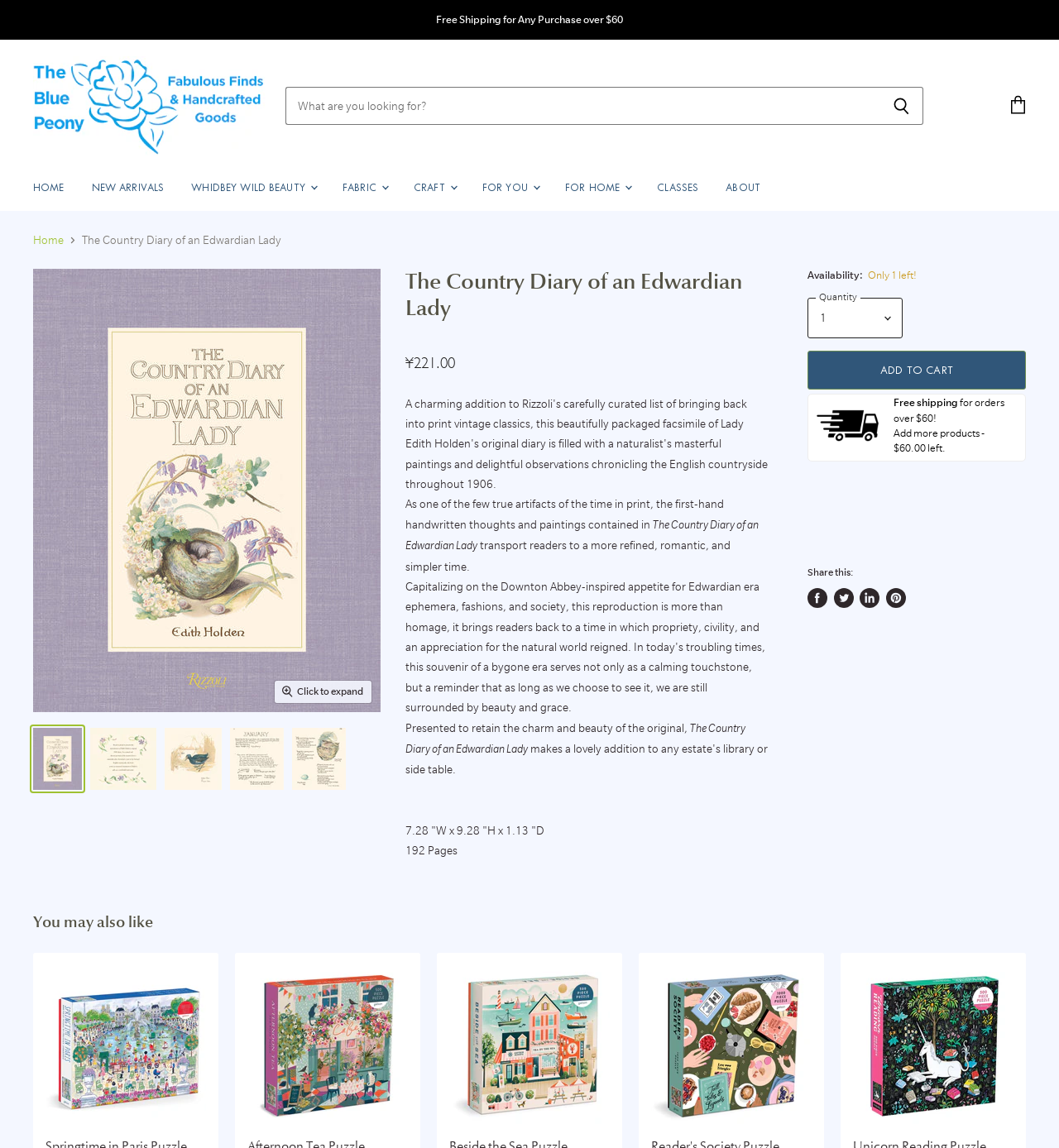Locate the bounding box coordinates of the clickable area to execute the instruction: "Click to expand product details". Provide the coordinates as four float numbers between 0 and 1, represented as [left, top, right, bottom].

[0.259, 0.593, 0.351, 0.612]